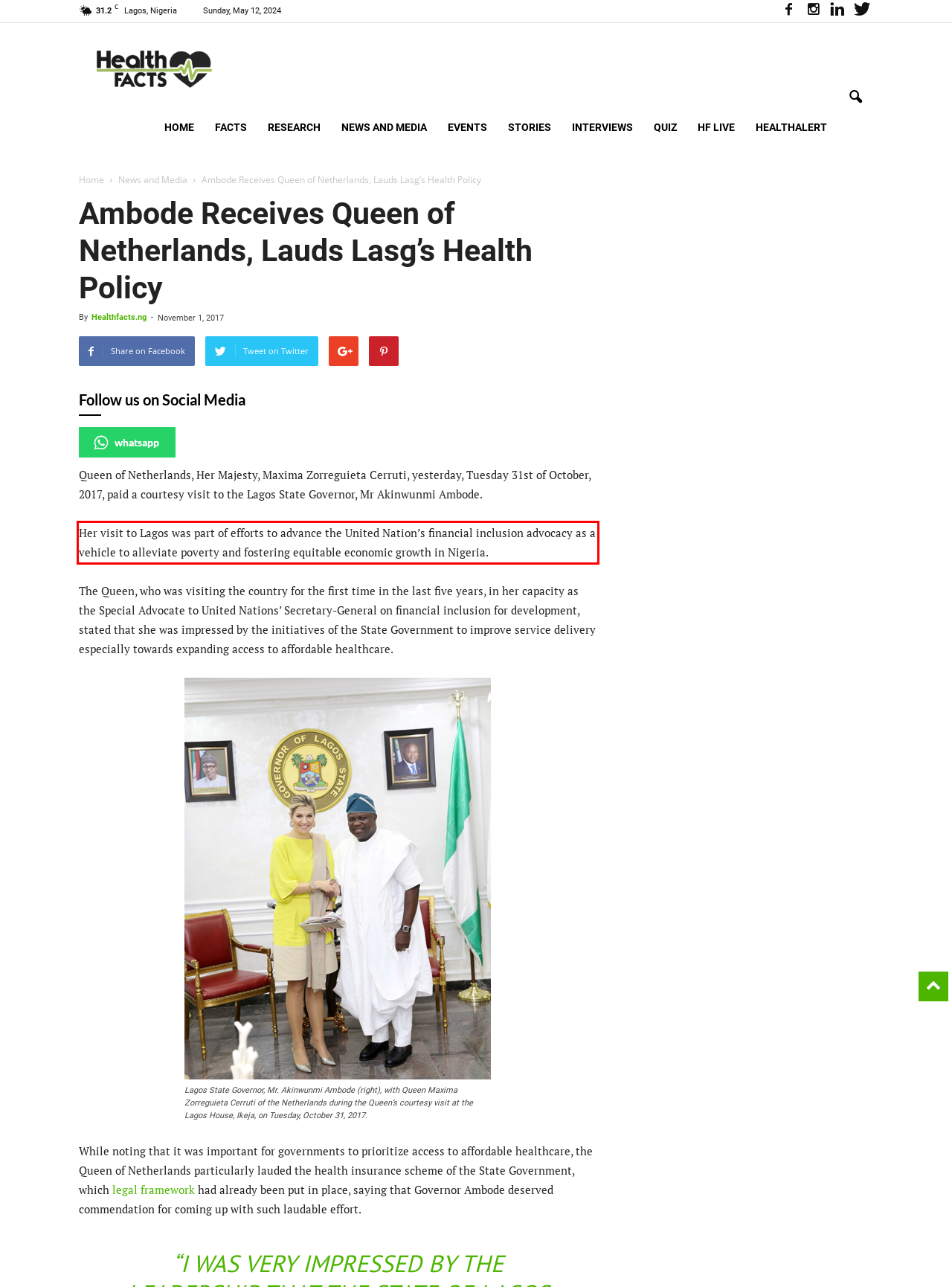You are provided with a screenshot of a webpage containing a red bounding box. Please extract the text enclosed by this red bounding box.

Her visit to Lagos was part of efforts to advance the United Nation’s financial inclusion advocacy as a vehicle to alleviate poverty and fostering equitable economic growth in Nigeria.